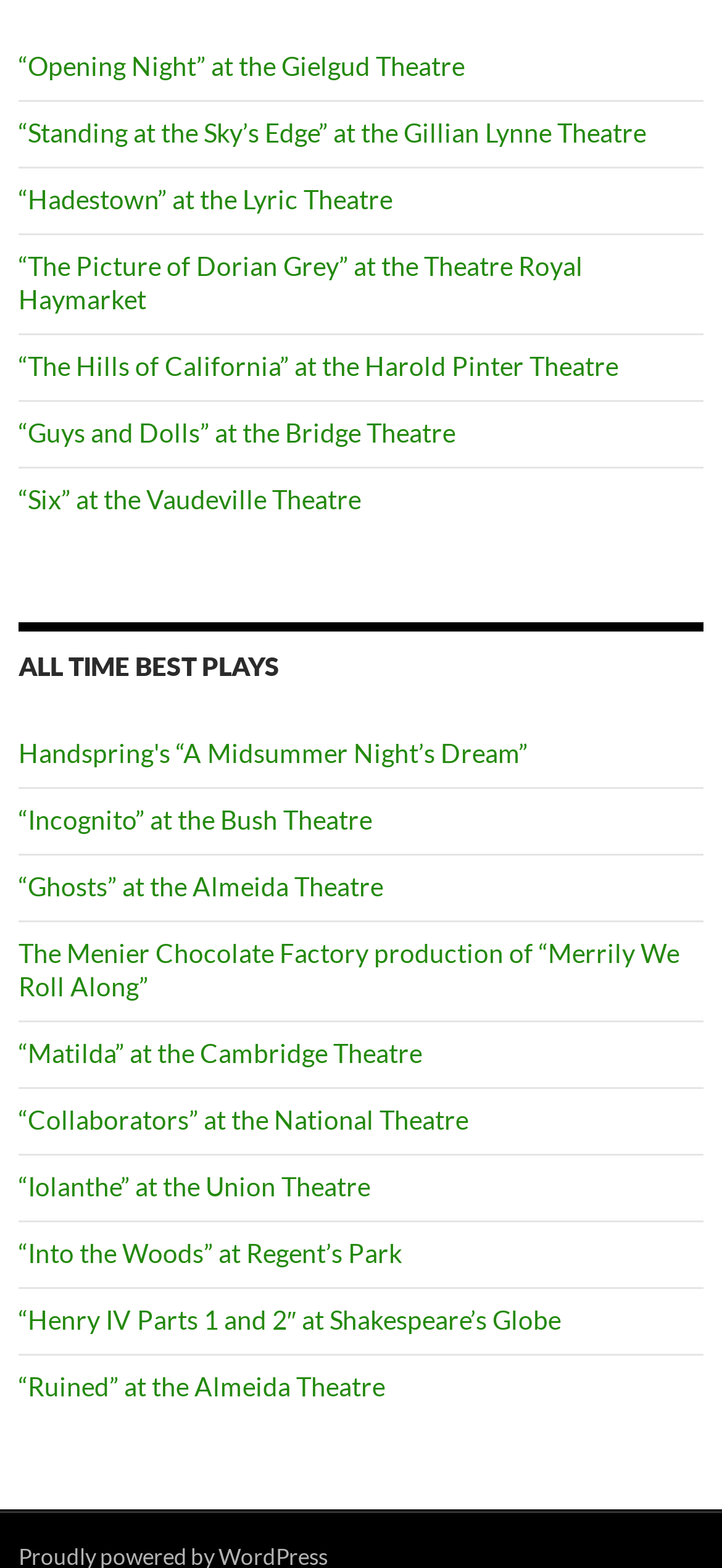Is '“The Picture of Dorian Grey”' under 'All time best plays'?
Please answer the question with a single word or phrase, referencing the image.

No